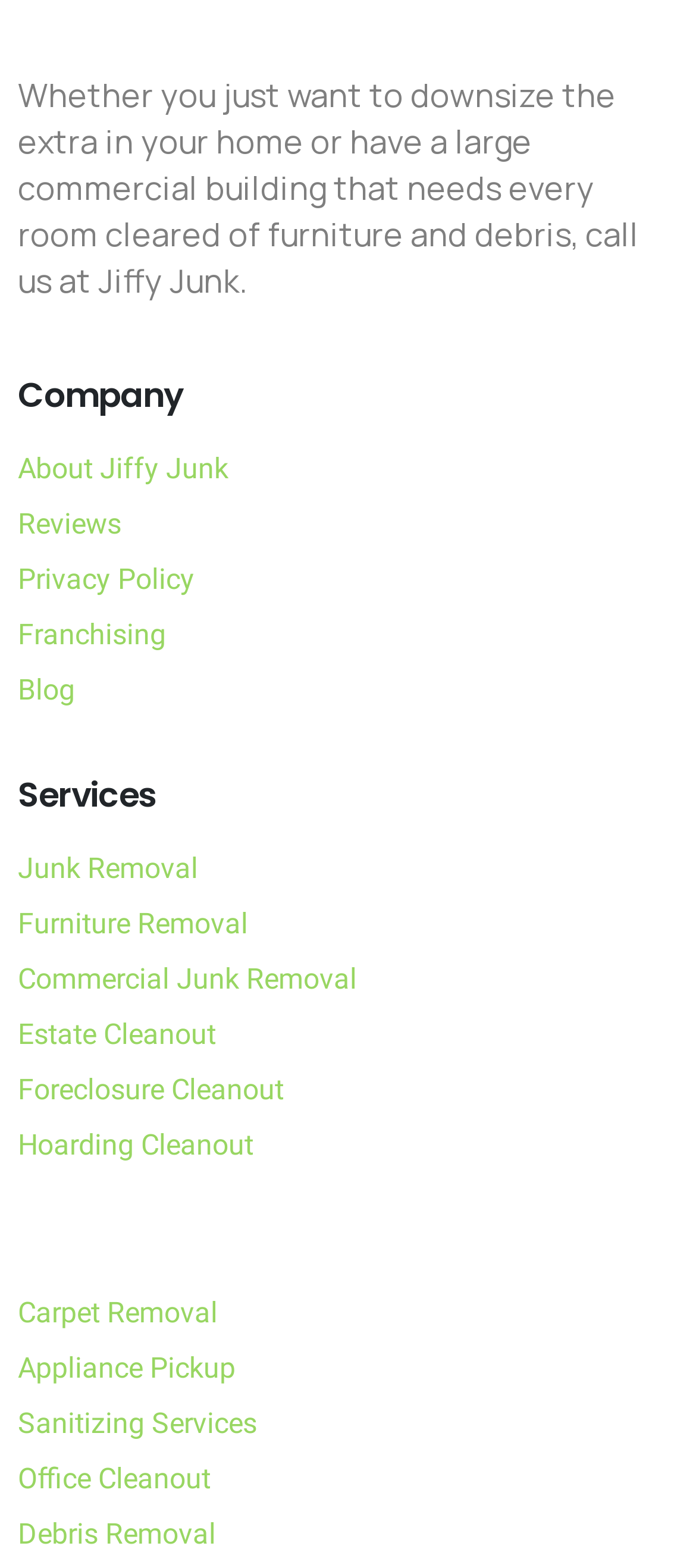Using the provided element description, identify the bounding box coordinates as (top-left x, top-left y, bottom-right x, bottom-right y). Ensure all values are between 0 and 1. Description: Carpet Removal

[0.026, 0.763, 0.313, 0.785]